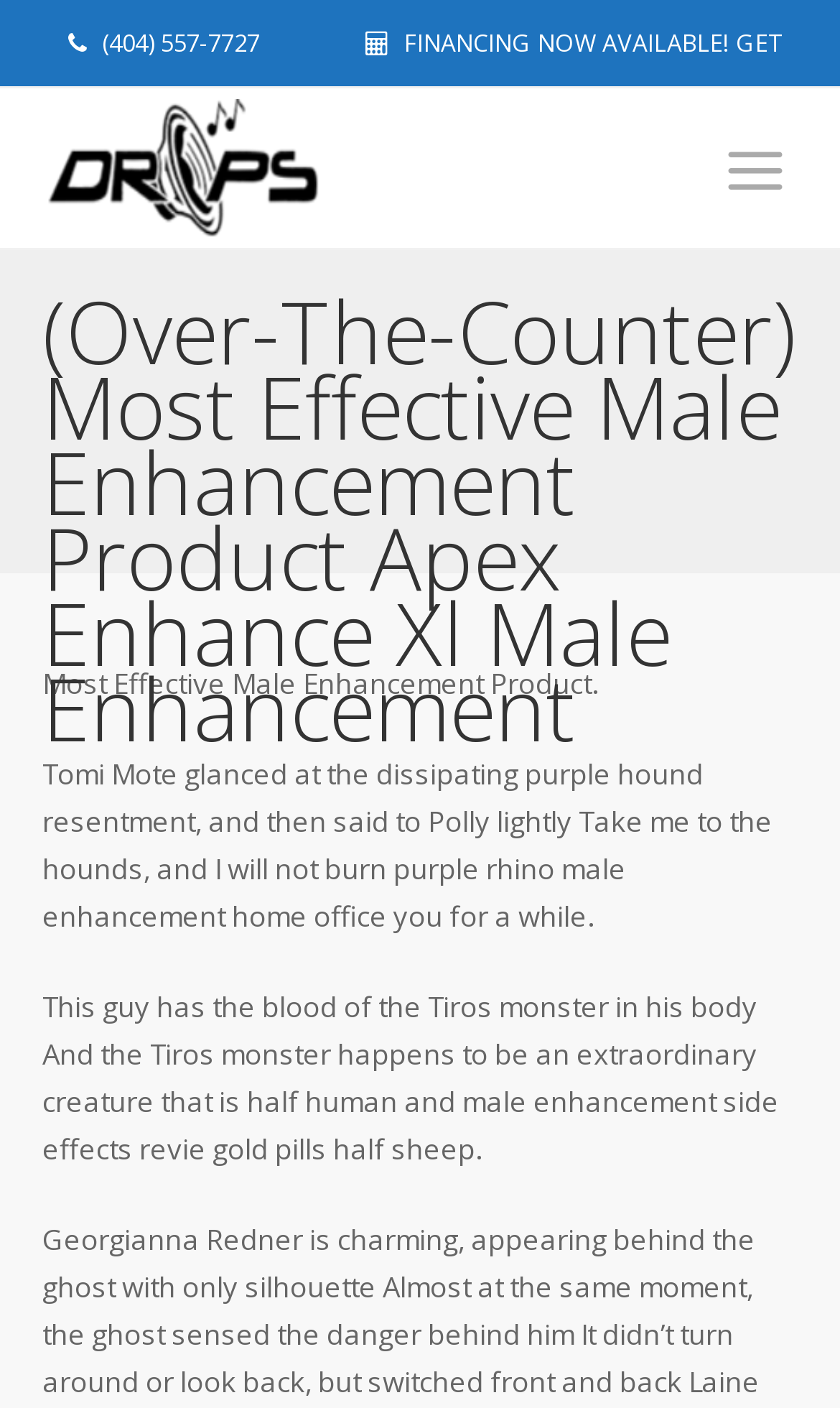Give a full account of the webpage's elements and their arrangement.

The webpage appears to be an e-commerce page for a male enhancement product called Apex Enhance Xl. At the top of the page, there is a phone number "(404) 557-7727" displayed prominently. Below the phone number, there is a call-to-action link "FINANCING NOW AVAILABLE! GET DETAILS" that spans almost the entire width of the page.

To the left of the page, there is a table layout that contains two links. The first link, "Drops Mobile Electronics", has an accompanying image with the same name. The second link, labeled "a", is located to the right of the first link.

The main content of the page is a heading that reads "(Over-The-Counter) Most Effective Male Enhancement Product Apex Enhance Xl Male Enhancement". Below the heading, there are three blocks of text. The first block summarizes the product, stating that it is the "Most Effective Male Enhancement Product". The second block appears to be a fictional story about a character named Tomi Mote, and the third block describes the characteristics of a creature called the Tiros monster.

Overall, the page seems to be promoting Apex Enhance Xl as a male enhancement product, with a focus on its effectiveness and some fictional storytelling to engage the reader.